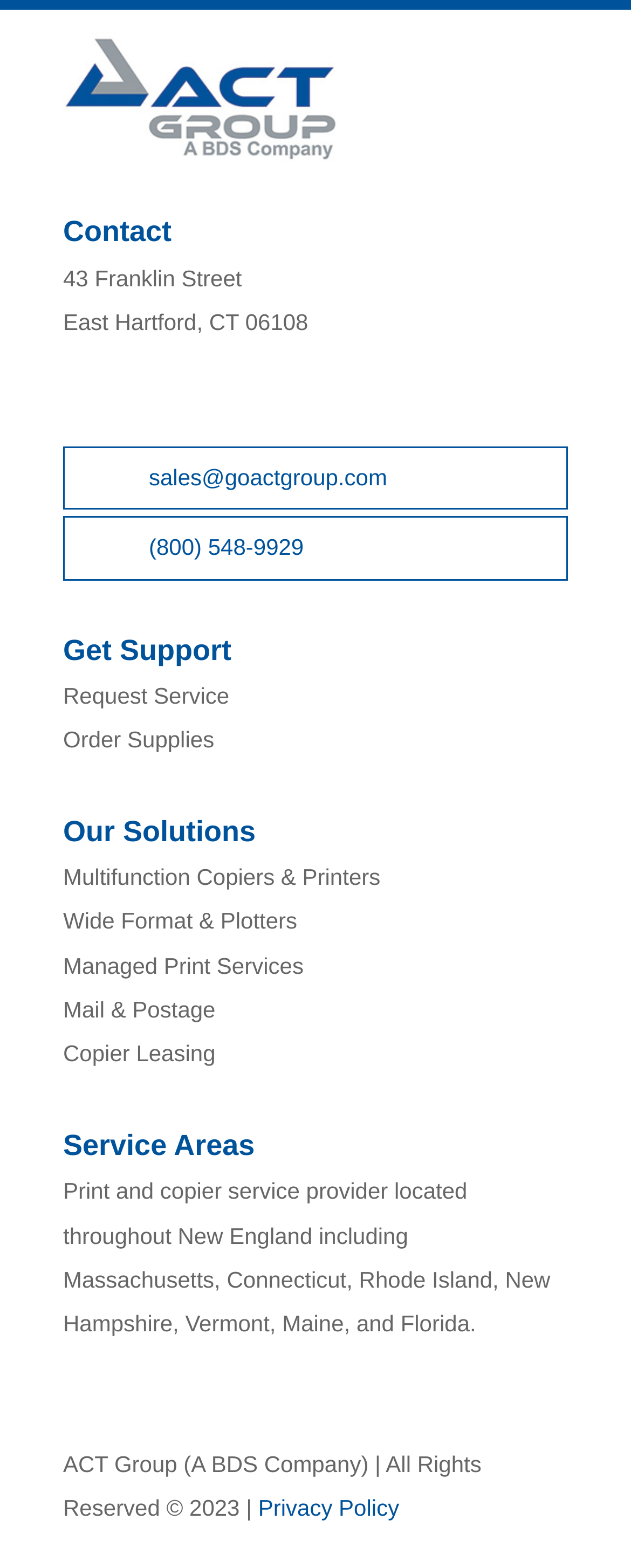Please answer the following question using a single word or phrase: 
What is the company name?

ACT Group